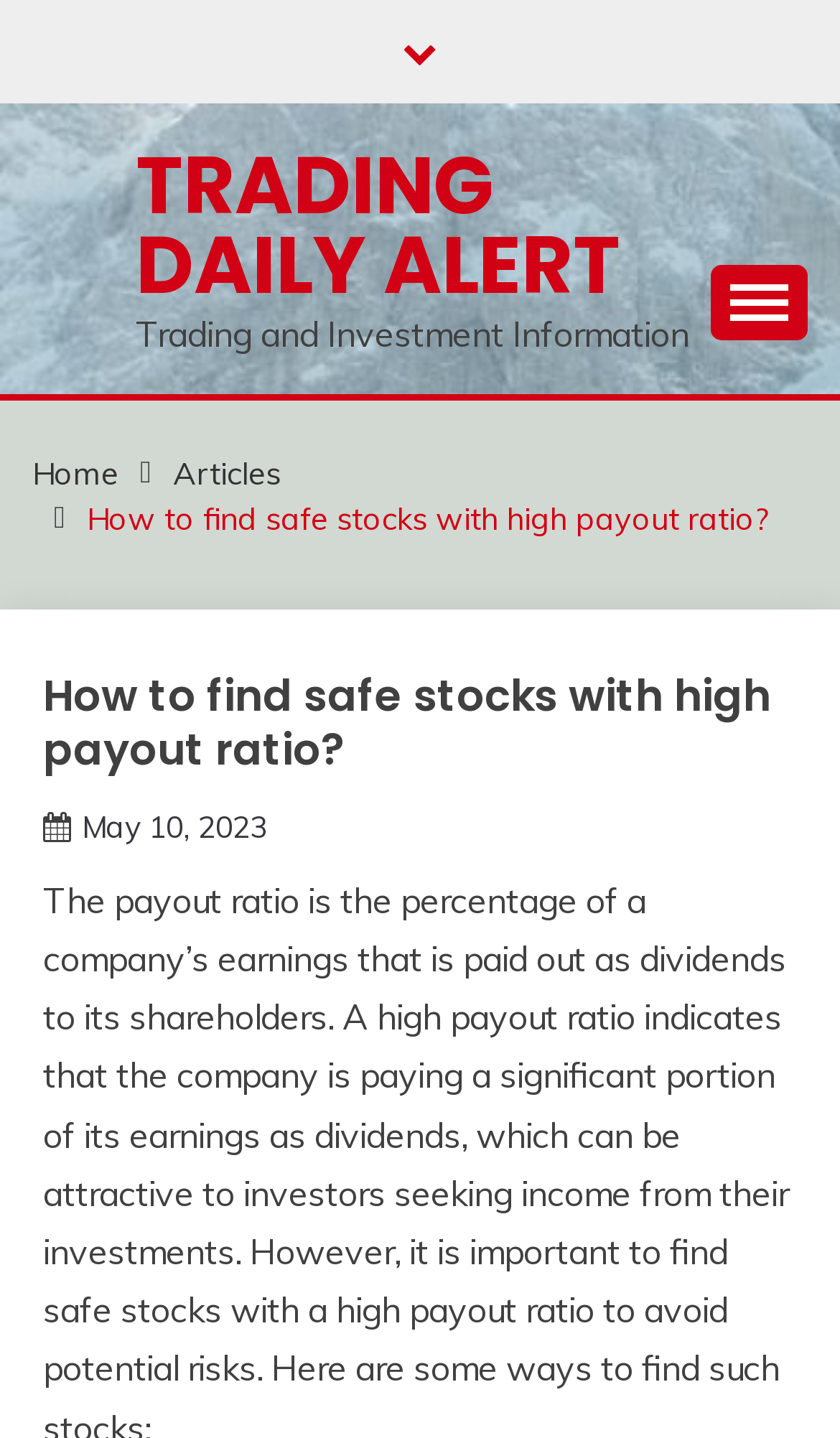Show the bounding box coordinates of the element that should be clicked to complete the task: "Click on the 'Articles' link".

[0.206, 0.315, 0.334, 0.342]